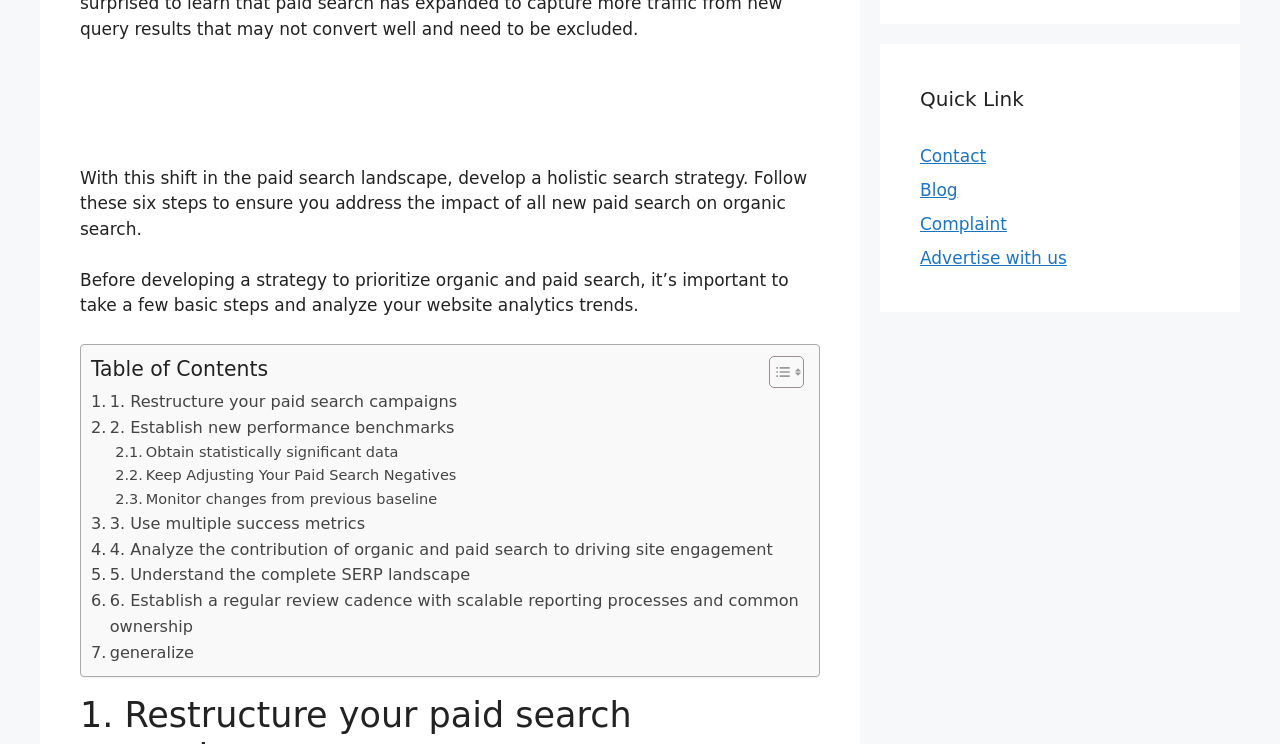Please examine the image and answer the question with a detailed explanation:
How many steps are involved in developing a paid search strategy?

According to the table of contents, there are six steps involved in developing a paid search strategy, which are listed as links with descriptions, starting from 'Restructure your paid search campaigns' to 'Establish a regular review cadence with scalable reporting processes and common ownership'.